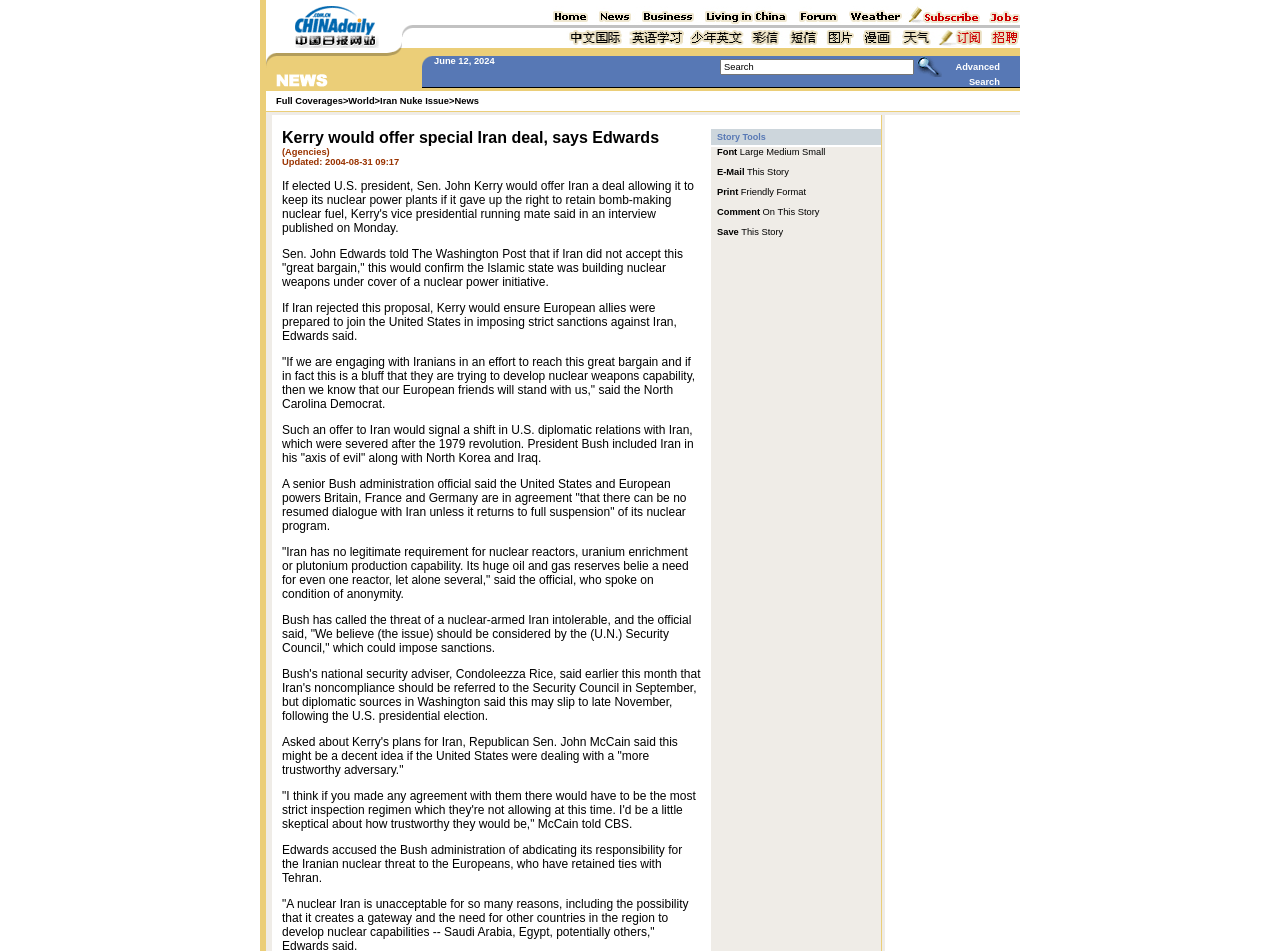What is the category of news in the top-left corner?
Using the image, give a concise answer in the form of a single word or short phrase.

World